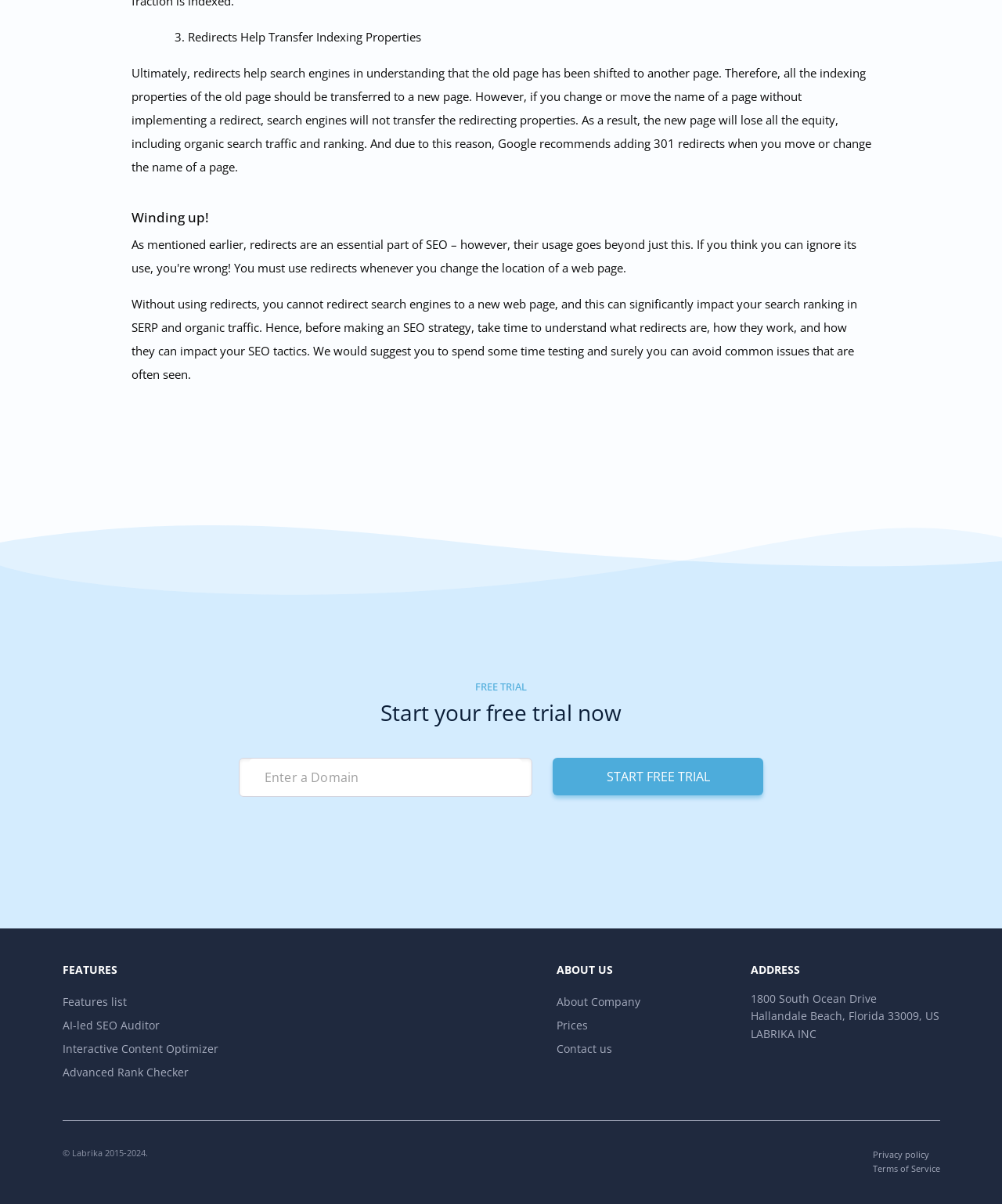Pinpoint the bounding box coordinates of the clickable element to carry out the following instruction: "View features list."

[0.062, 0.826, 0.126, 0.838]